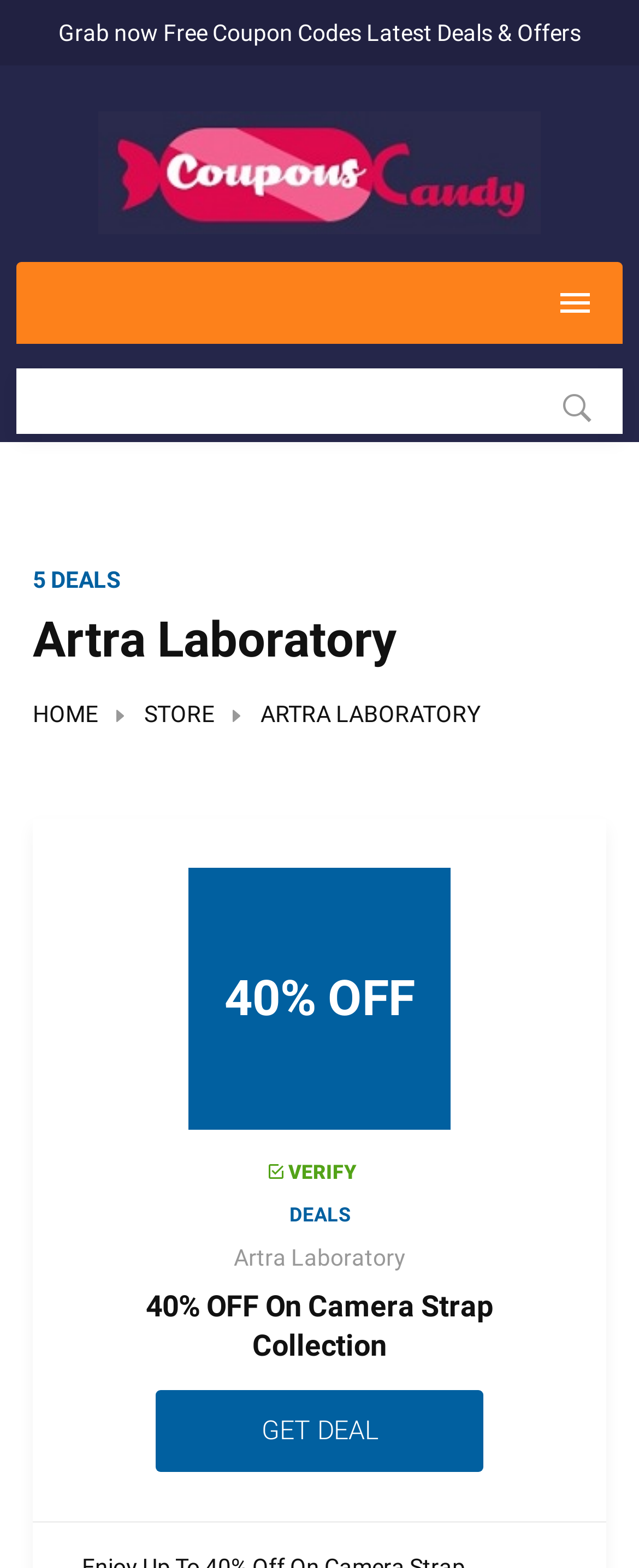Provide your answer in one word or a succinct phrase for the question: 
What is the name of the laboratory?

Artra Laboratory